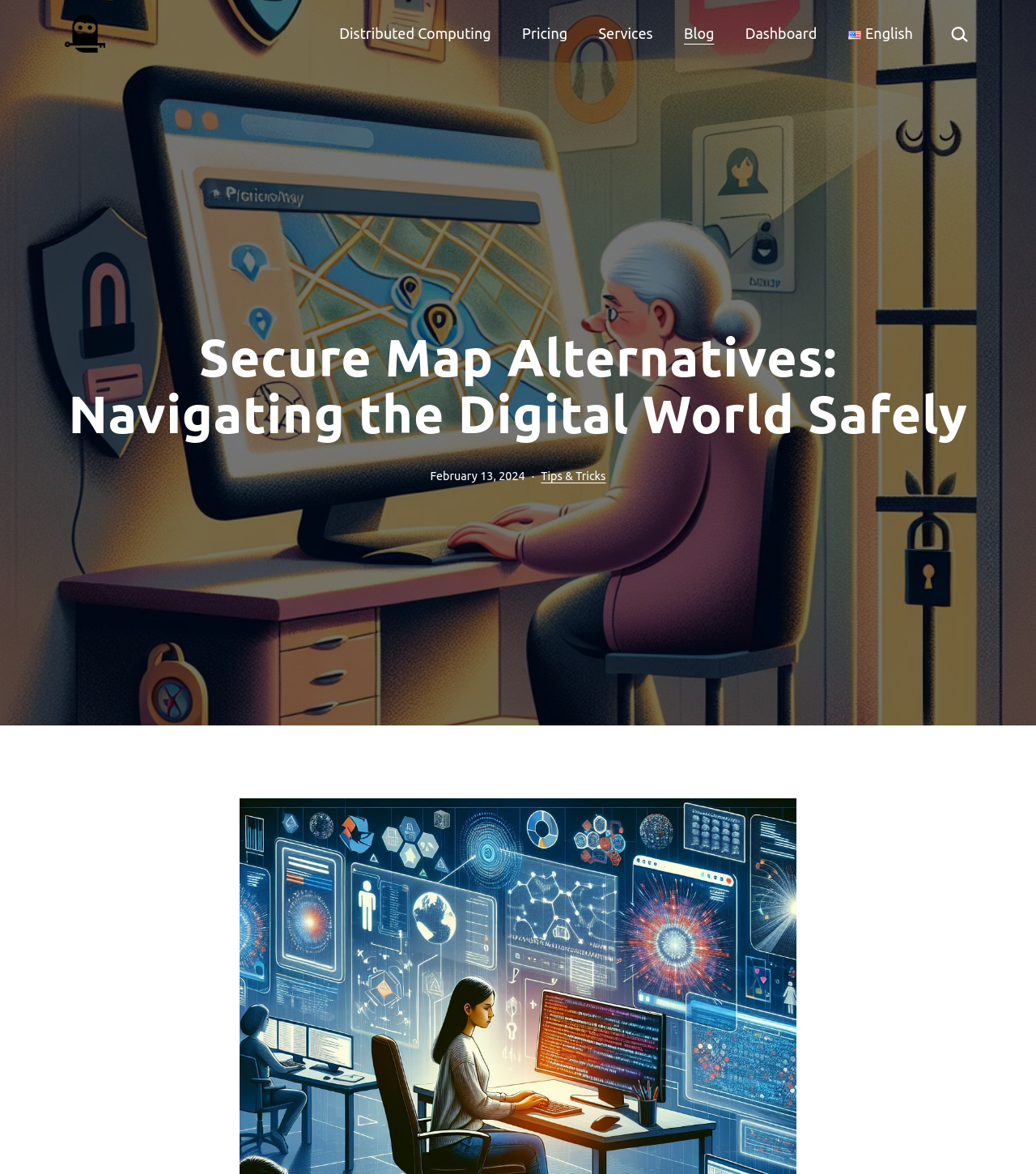Determine the bounding box coordinates of the UI element described below. Use the format (top-left x, top-left y, bottom-right x, bottom-right y) with floating point numbers between 0 and 1: parent_node: Search… aria-label="Search"

[0.916, 0.019, 0.938, 0.038]